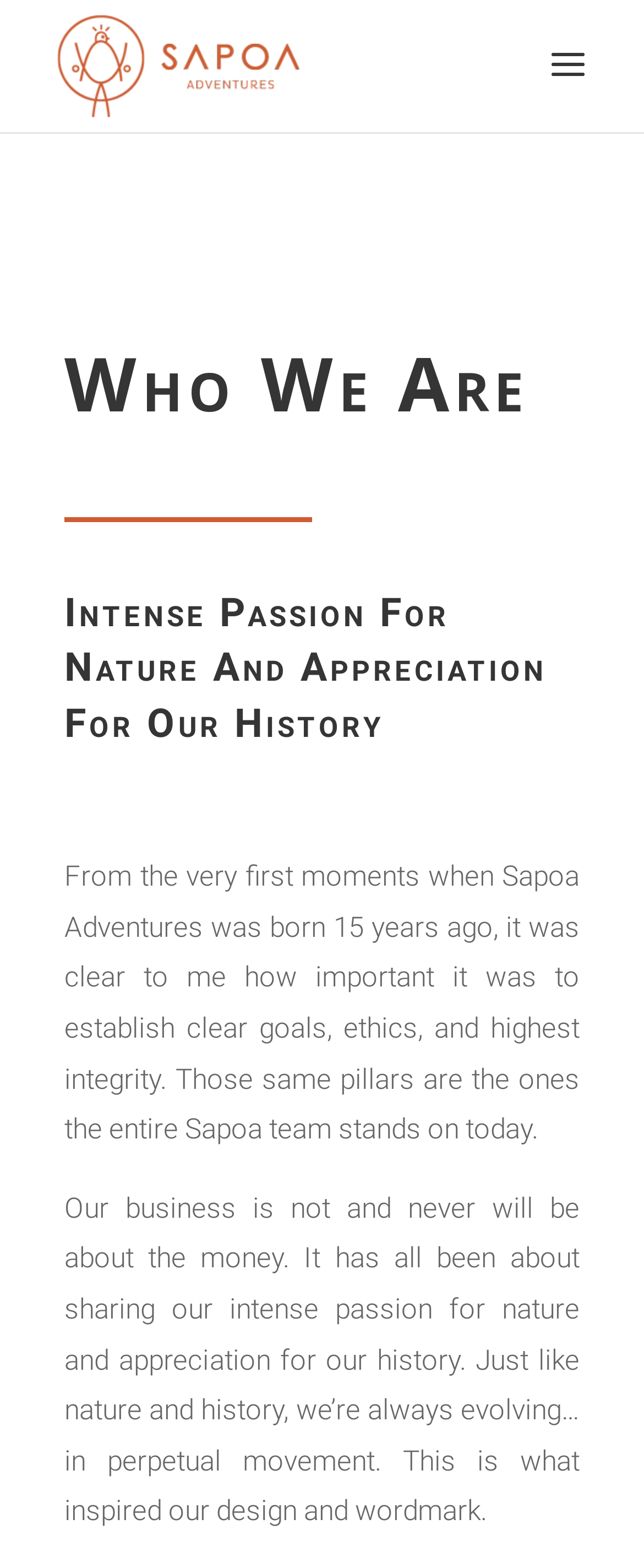What is the principal heading displayed on the webpage?

Who We Are